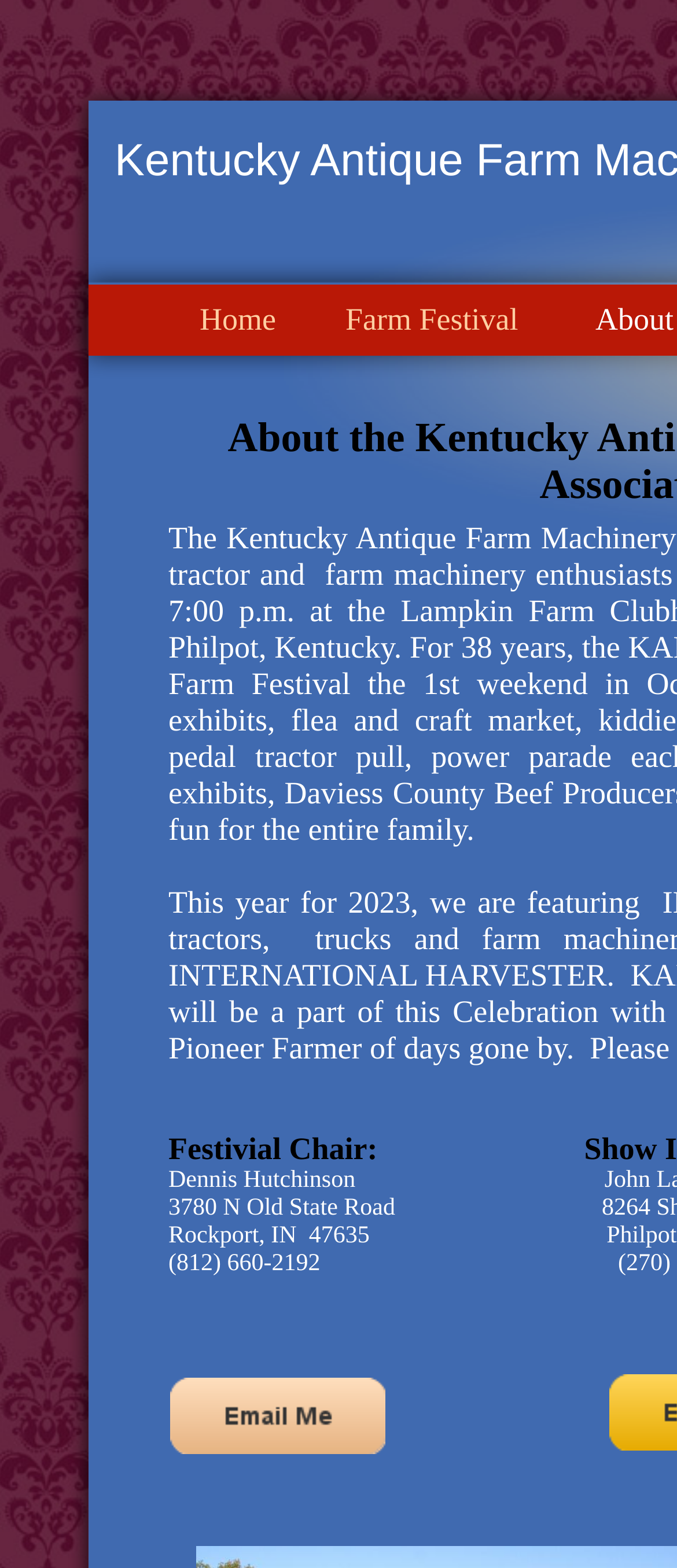Kindly respond to the following question with a single word or a brief phrase: 
What is the purpose of the 'Contact Us' link?

To contact the organization